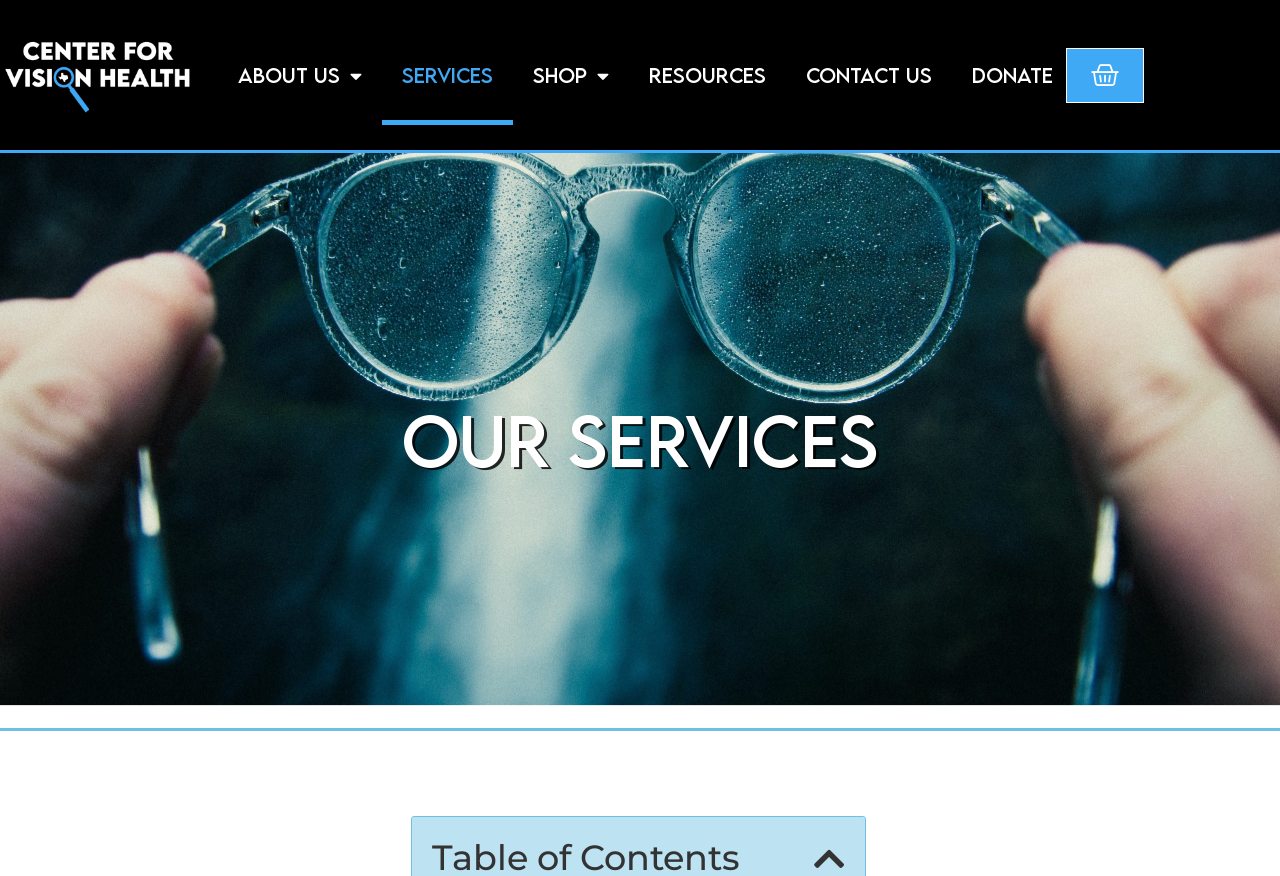Summarize the contents and layout of the webpage in detail.

The webpage is about the Center for Vision Health, which offers a range of affordable eye care services. At the top, there is a navigation menu with six links: "About Us", "Services", "Shop", "Resources", "Contact Us", and "Donate". These links are positioned horizontally, with "About Us" on the left and "Donate" on the right. 

Below the navigation menu, there is a heading that reads "Our Services". This heading is centered and takes up most of the width of the page. 

On the top right corner, there is a cart icon with a link to the cart page. 

At the bottom of the page, there is a button to close the table of contents, which is currently expanded.